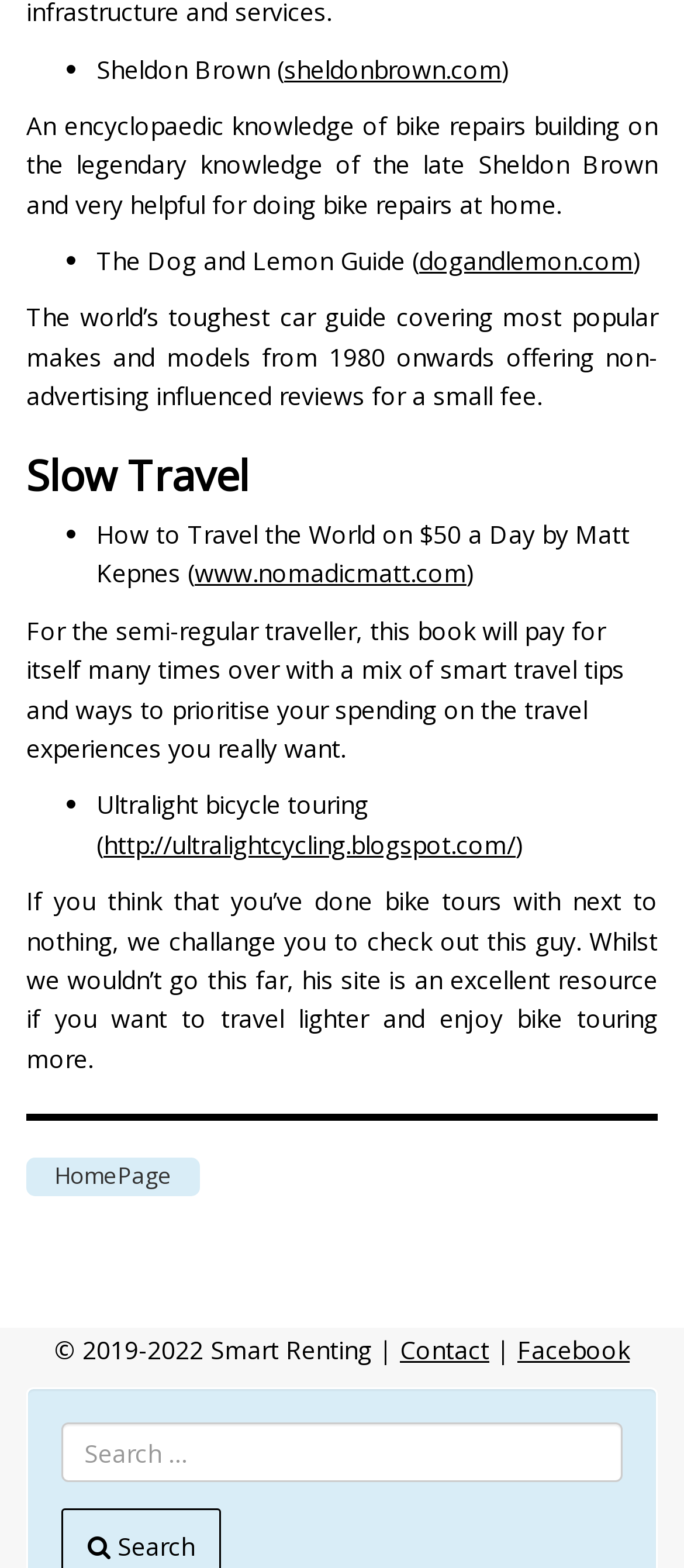What is the name of the bike repair expert?
Refer to the image and give a detailed answer to the question.

The webpage mentions 'Sheldon Brown' as the expert in bike repairs, and provides a link to his website.